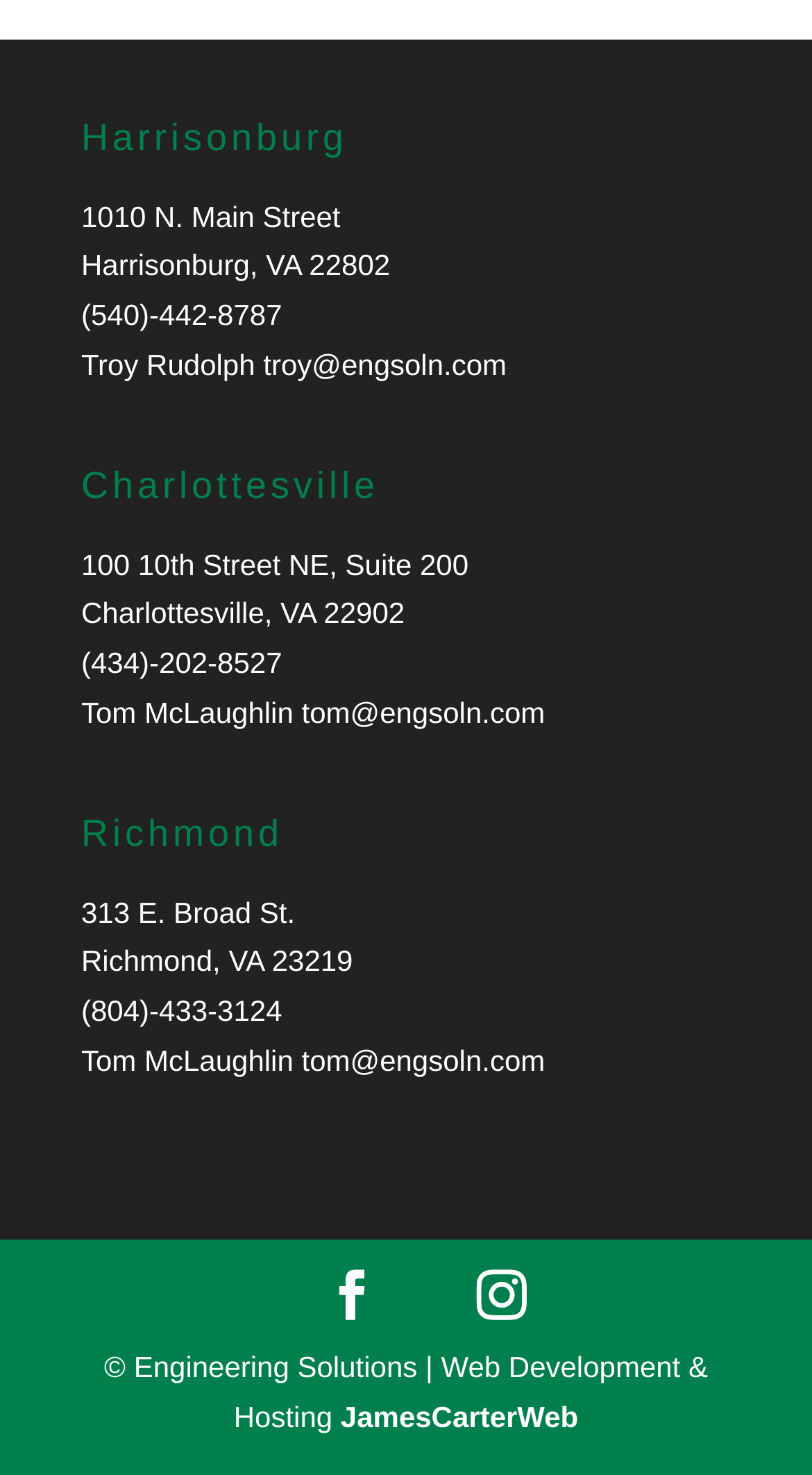Predict the bounding box coordinates of the area that should be clicked to accomplish the following instruction: "Call the Charlottesville office". The bounding box coordinates should consist of four float numbers between 0 and 1, i.e., [left, top, right, bottom].

[0.1, 0.438, 0.347, 0.461]